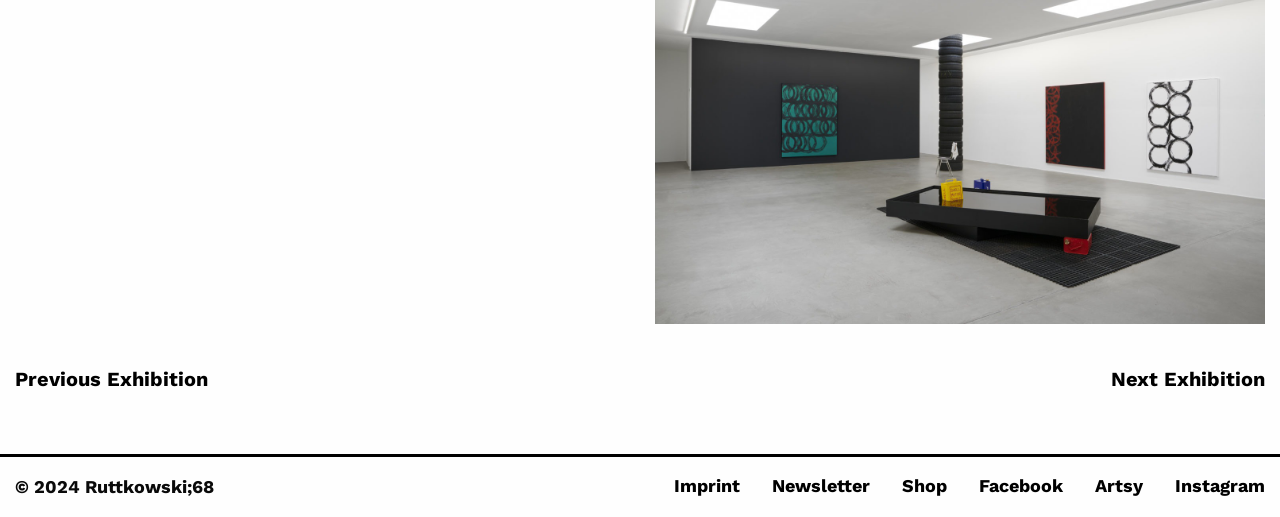How many social media links are available?
Give a comprehensive and detailed explanation for the question.

At the bottom of the webpage, there are three social media links: Facebook, Artsy, and Instagram. These links allow users to connect with the webpage's owner or content creator on various social media platforms.